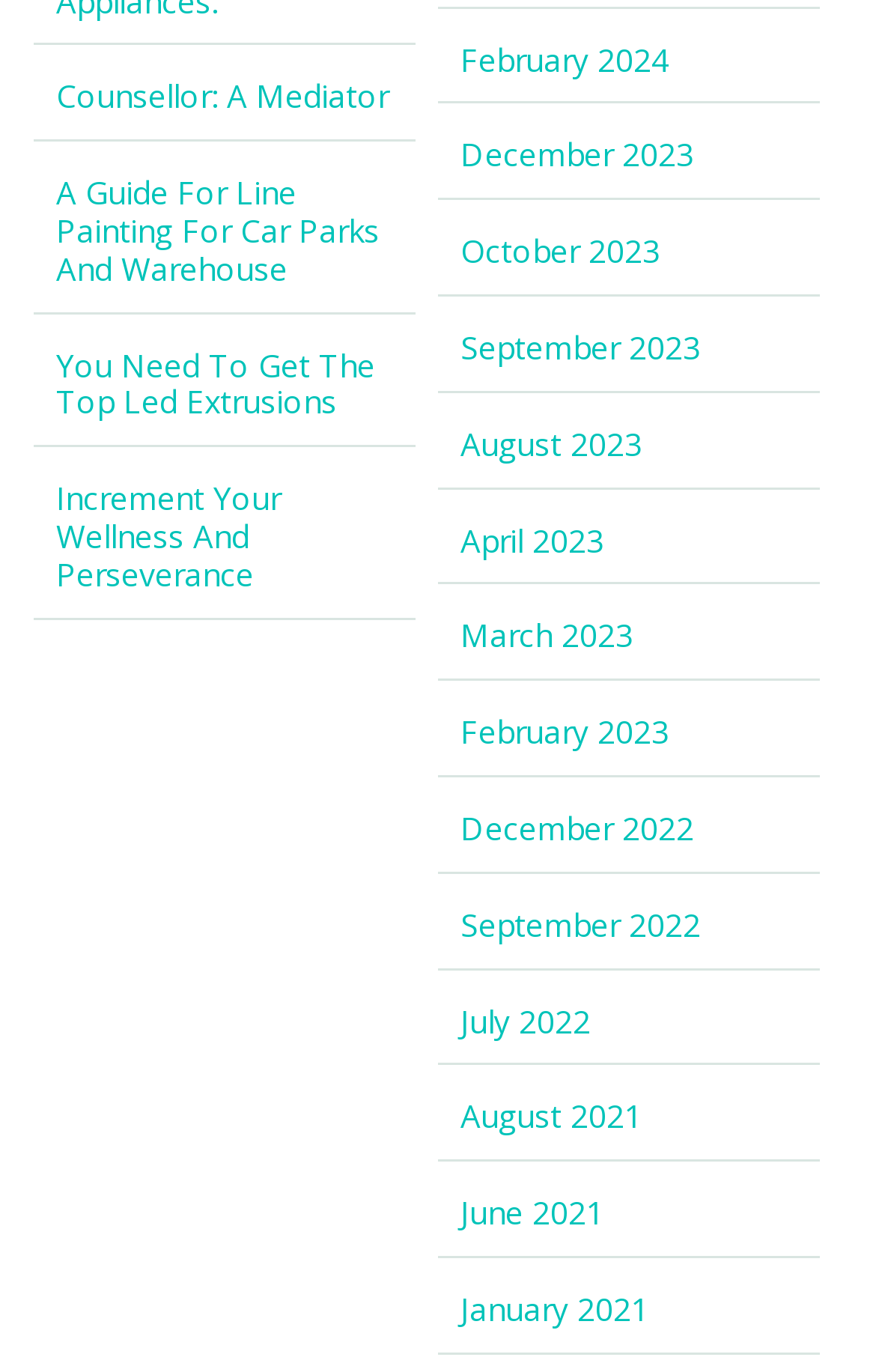Please reply to the following question with a single word or a short phrase:
What is the earliest month mentioned on the webpage?

January 2021